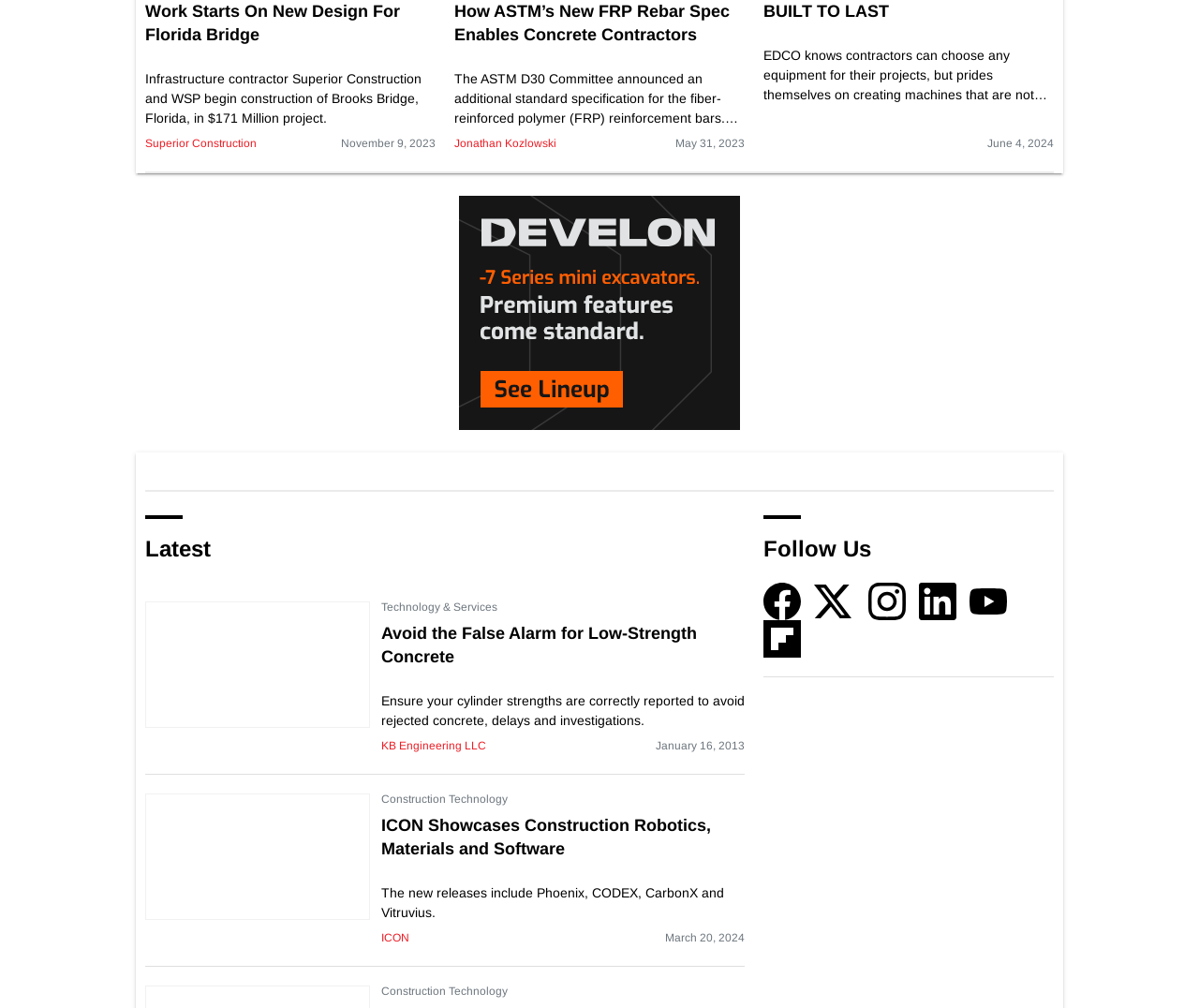Locate the bounding box coordinates of the clickable region to complete the following instruction: "Check out the Facebook page."

[0.637, 0.587, 0.668, 0.603]